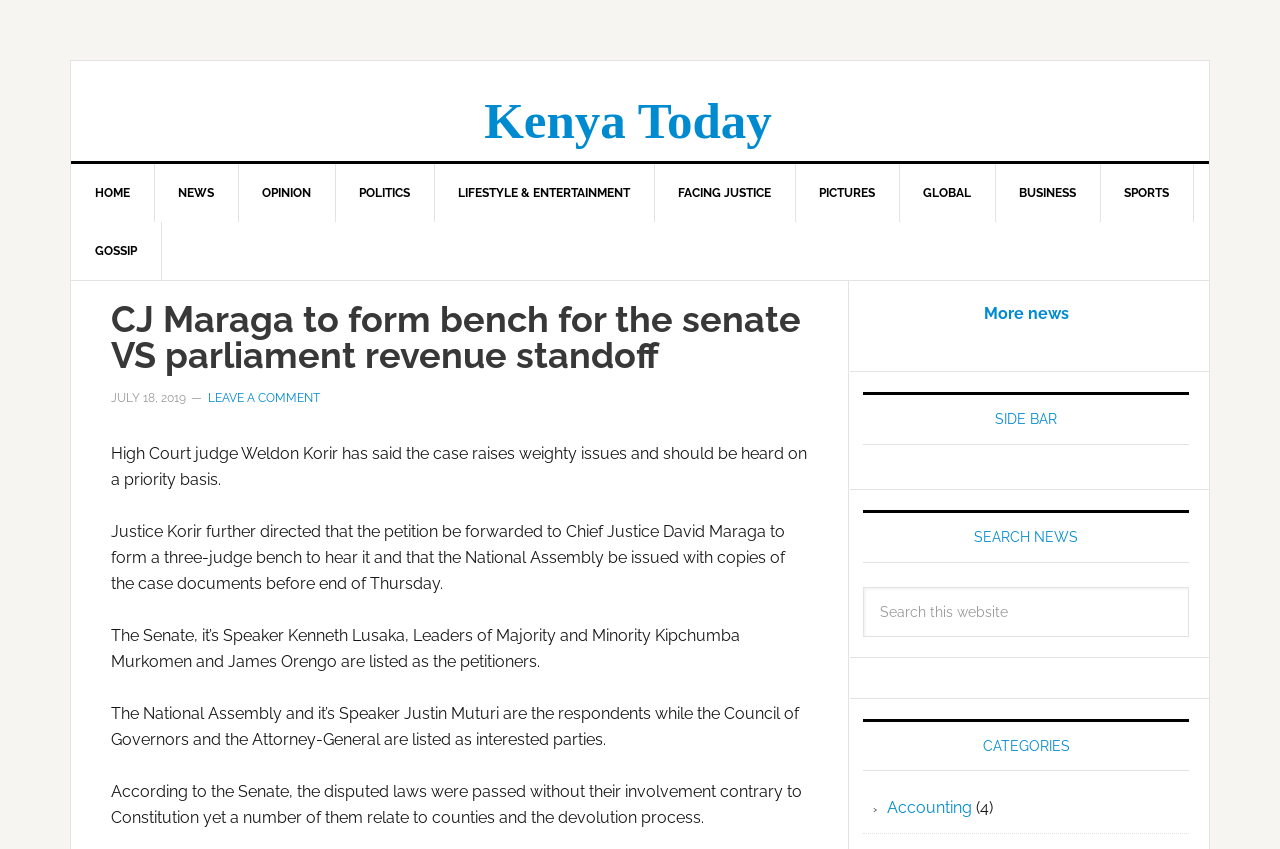Using the element description Leave a Comment, predict the bounding box coordinates for the UI element. Provide the coordinates in (top-left x, top-left y, bottom-right x, bottom-right y) format with values ranging from 0 to 1.

[0.162, 0.461, 0.25, 0.477]